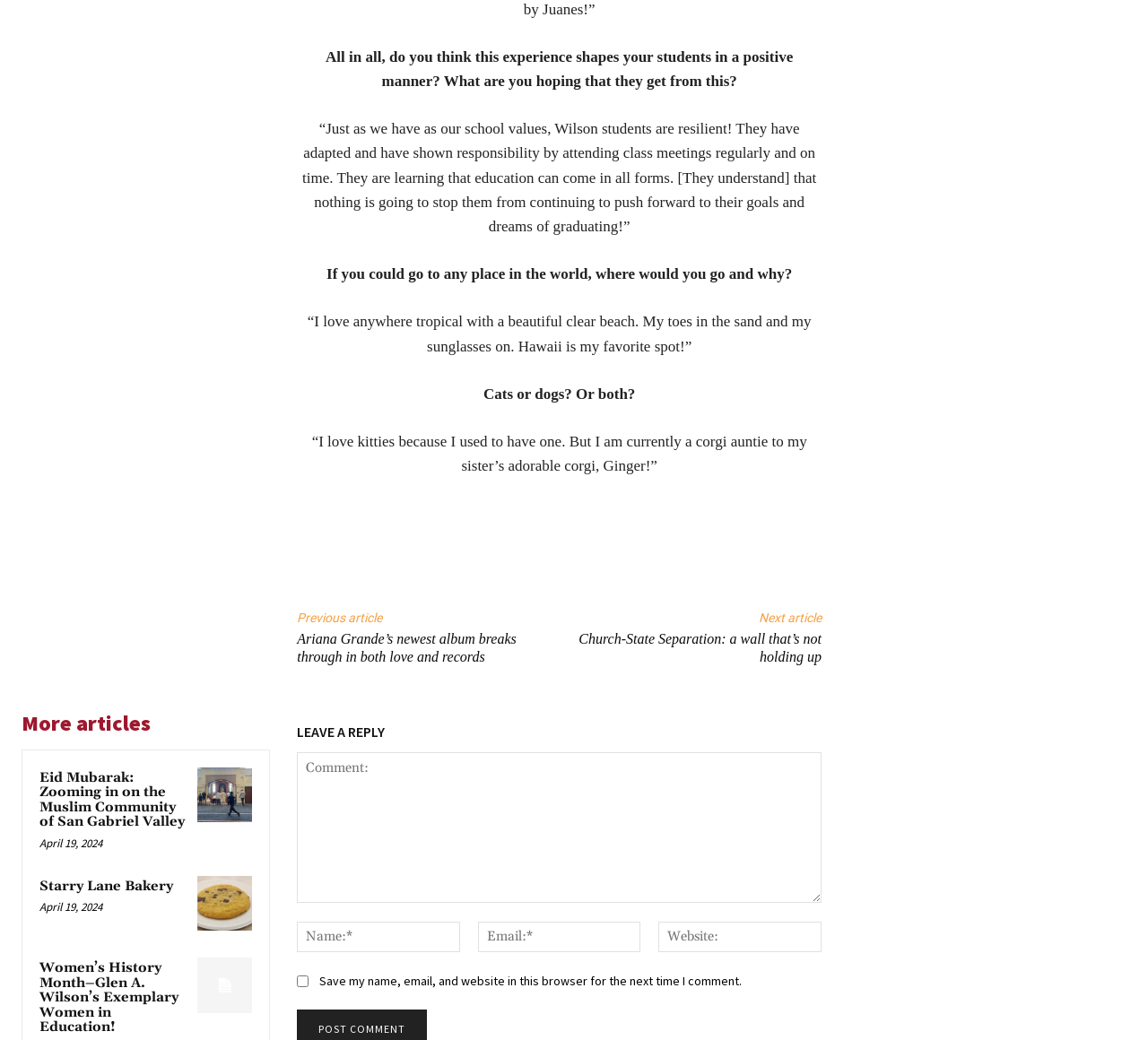How many textboxes are there in the comment section?
Using the image as a reference, give a one-word or short phrase answer.

4